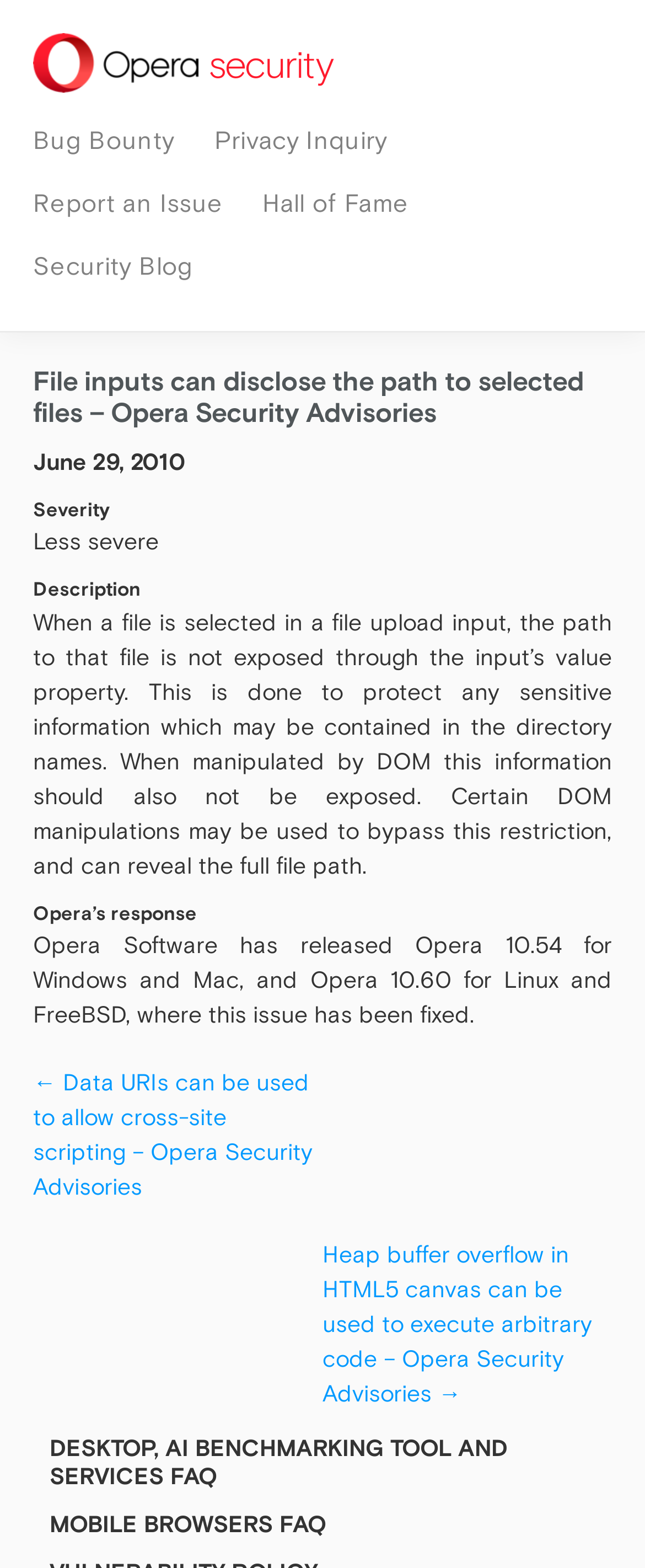Locate the bounding box coordinates of the element I should click to achieve the following instruction: "browse Google Play".

None